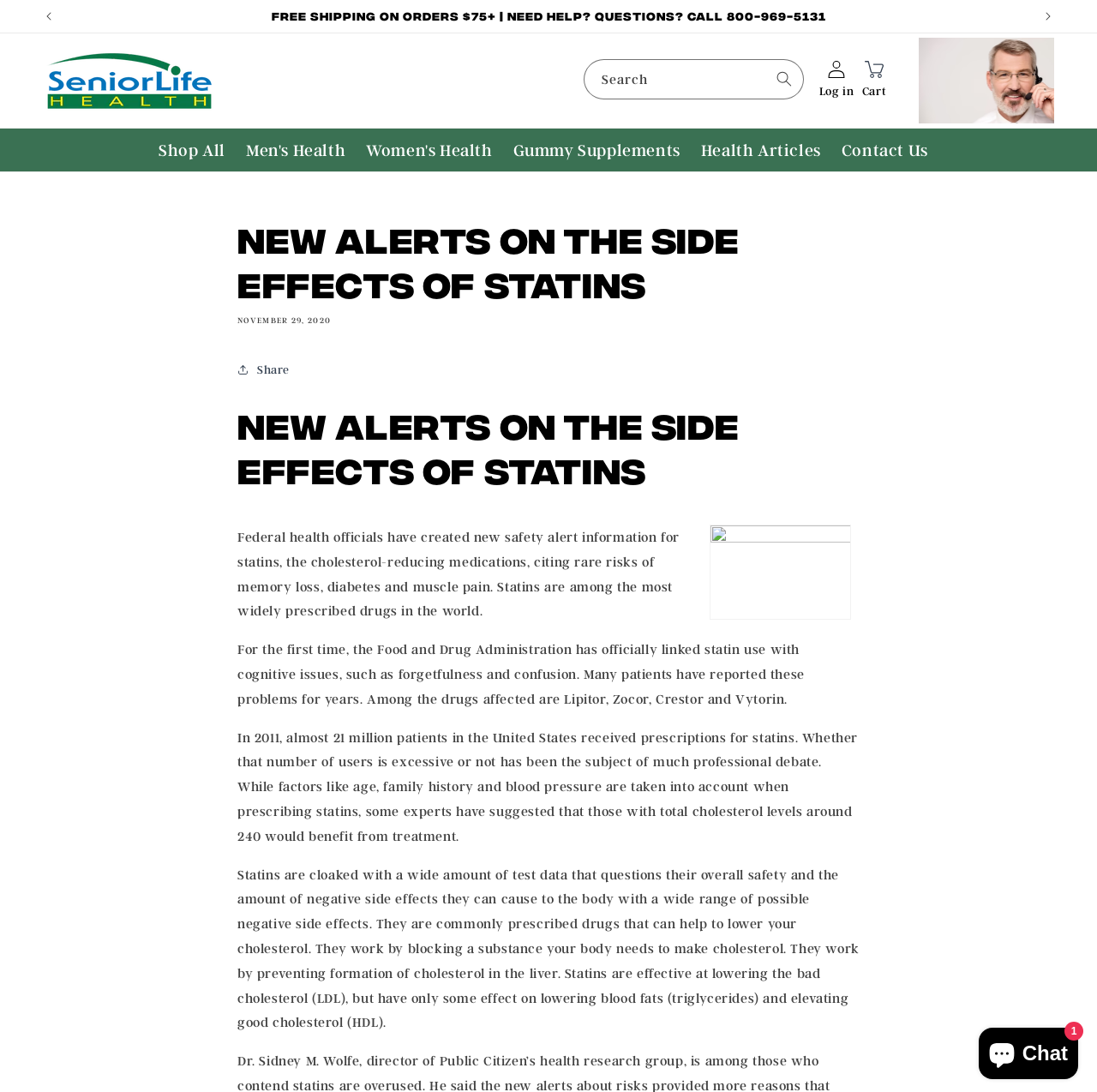Please specify the bounding box coordinates of the clickable section necessary to execute the following command: "View specs of Xiaomi Redmi Note 9 Pro 5G".

None